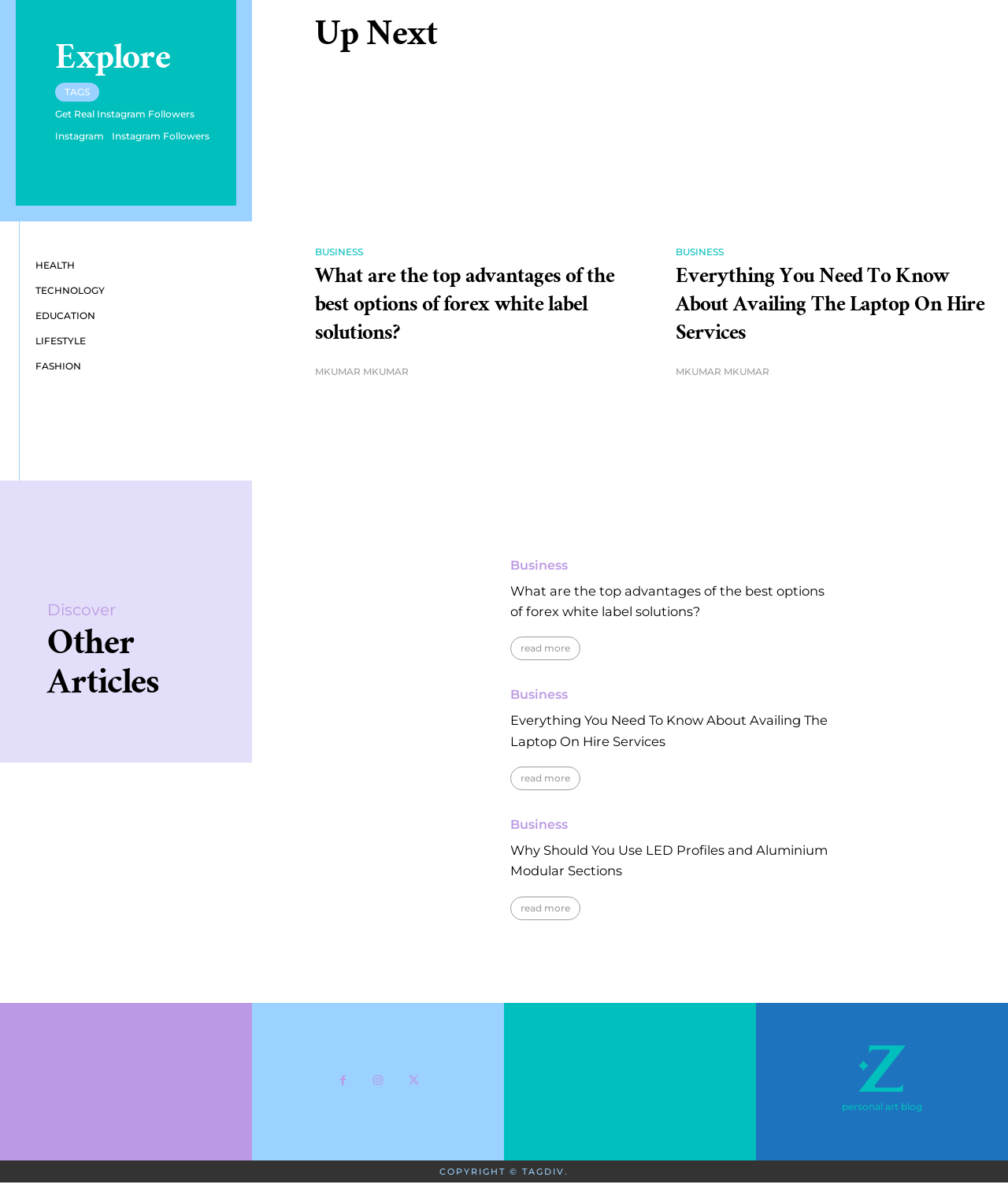Identify the bounding box coordinates of the section that should be clicked to achieve the task described: "Visit the 'BUSINESS' section".

[0.312, 0.205, 0.36, 0.213]